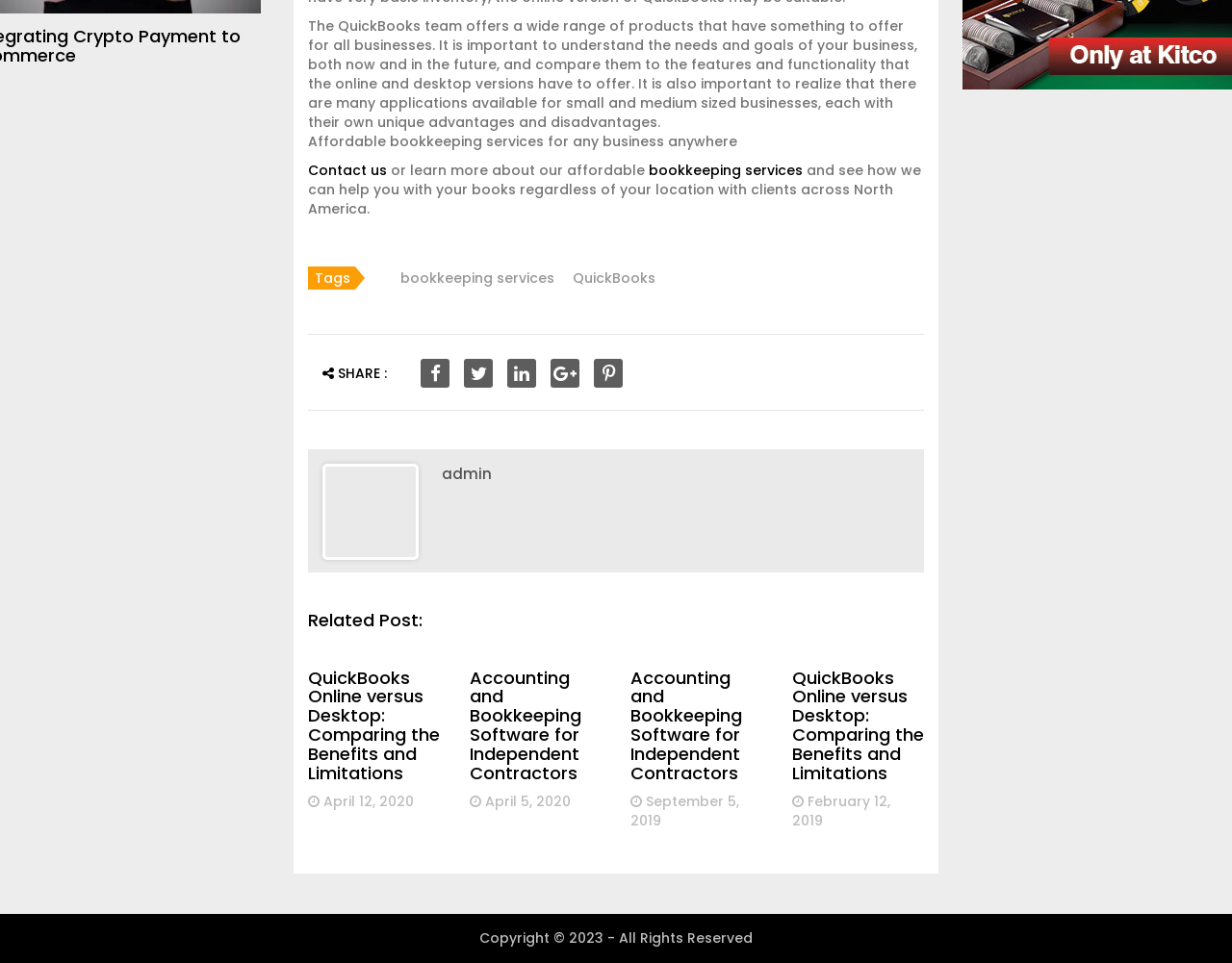Extract the bounding box coordinates of the UI element described: "bookkeeping services". Provide the coordinates in the format [left, top, right, bottom] with values ranging from 0 to 1.

[0.313, 0.279, 0.45, 0.298]